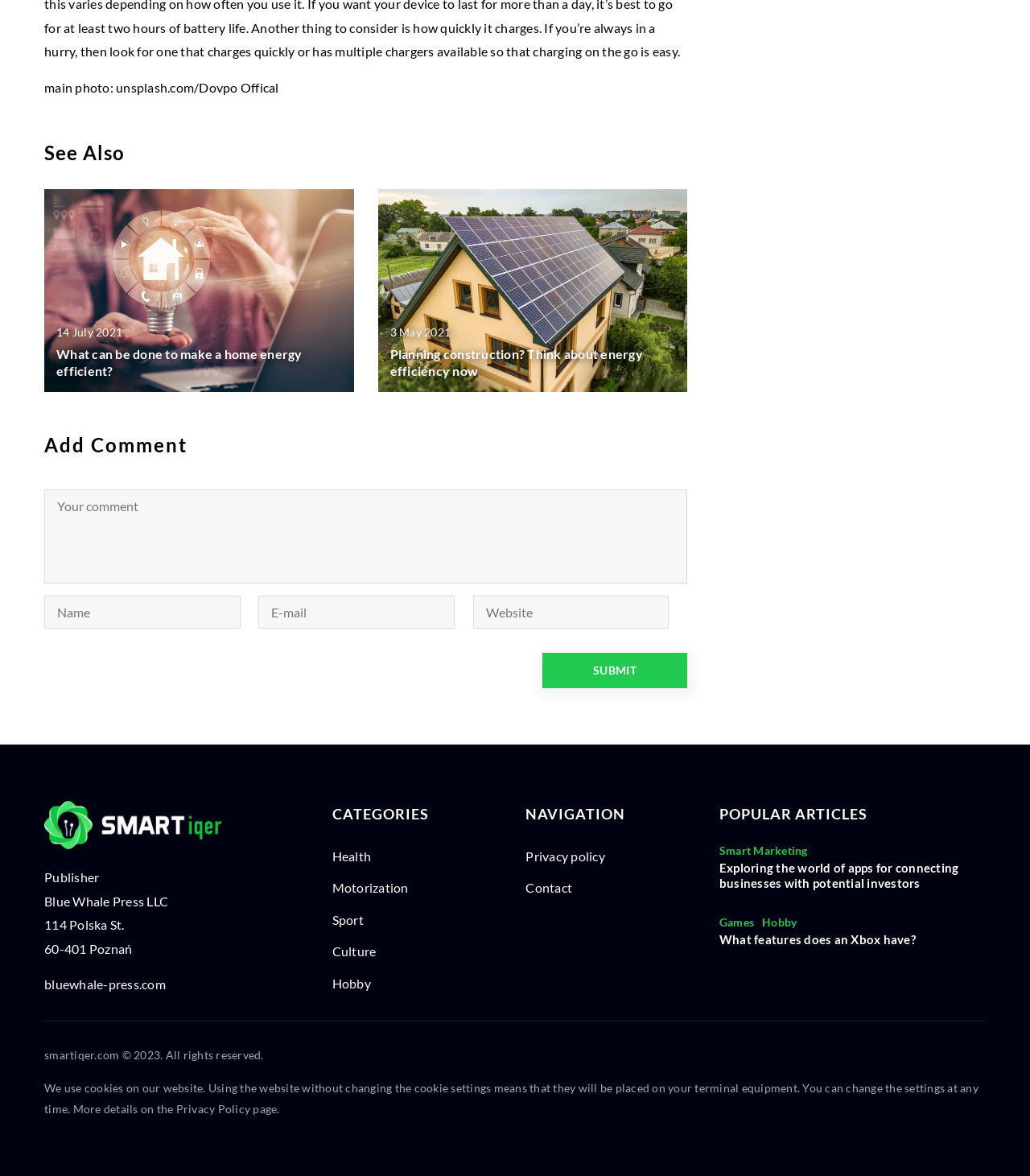Give the bounding box coordinates for the element described by: "name="comment" placeholder="Your comment"".

[0.043, 0.416, 0.667, 0.496]